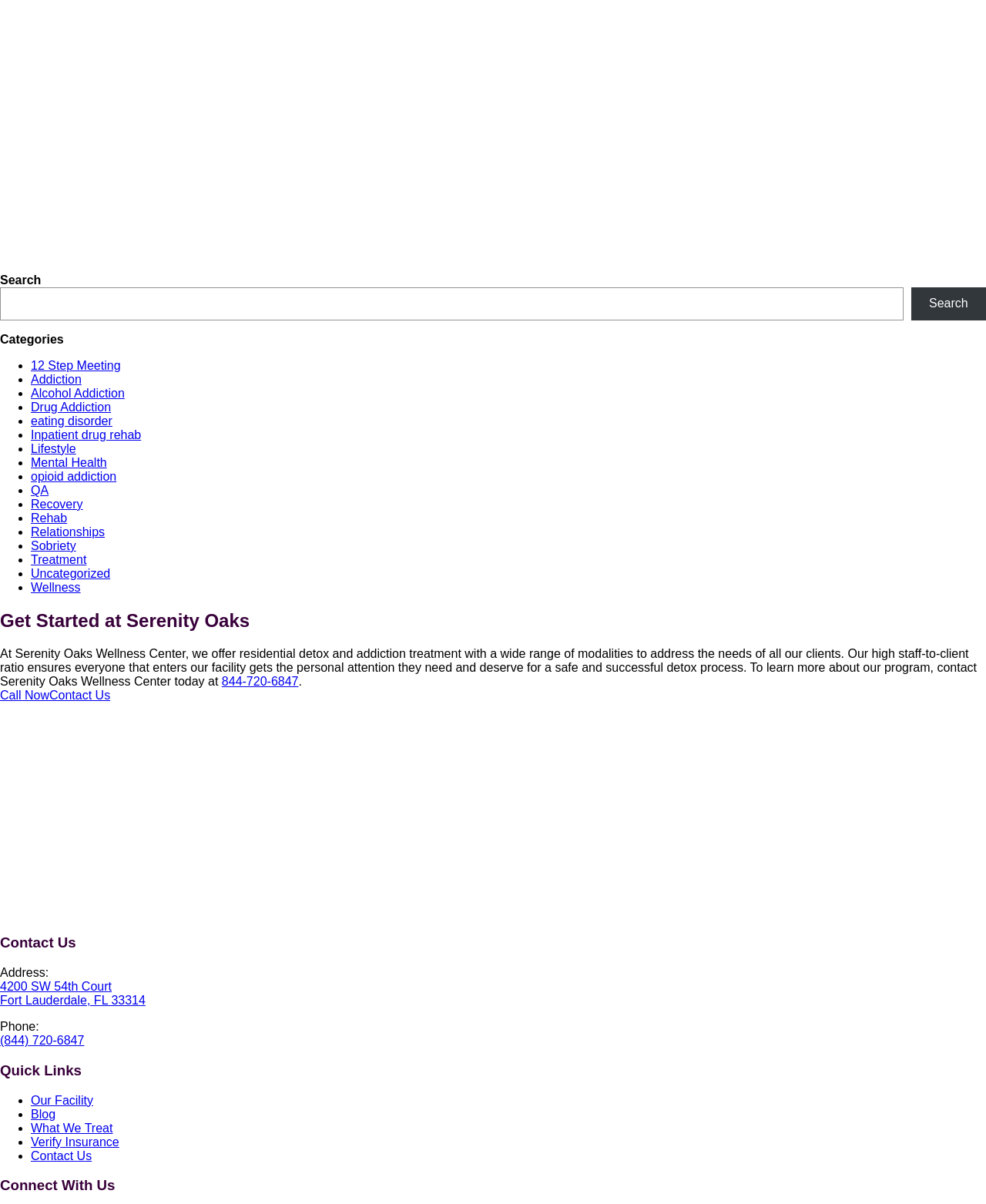Pinpoint the bounding box coordinates for the area that should be clicked to perform the following instruction: "Search for something".

[0.0, 0.238, 0.916, 0.266]